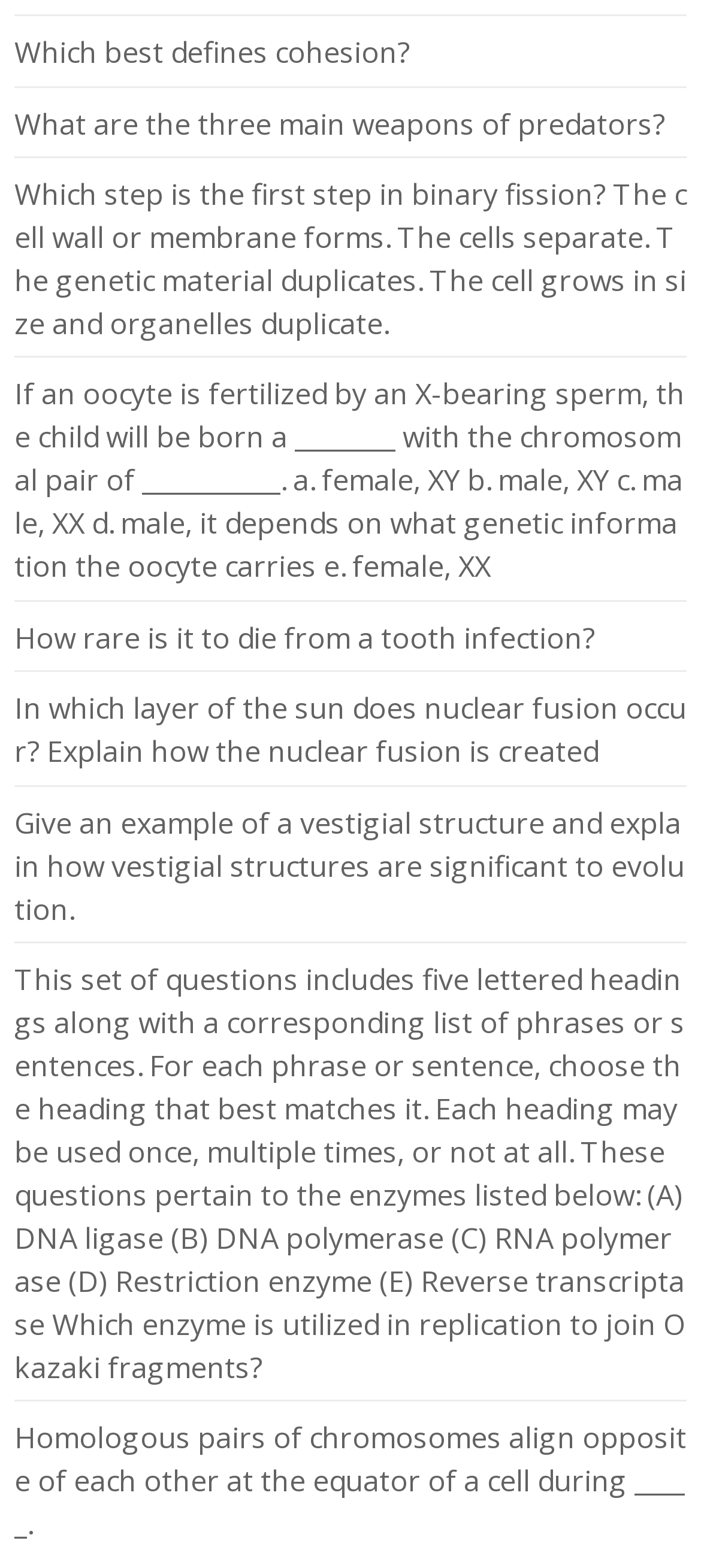What is the topic of the first link?
Carefully analyze the image and provide a thorough answer to the question.

The first link on the webpage has the text 'Which best defines cohesion?' which suggests that the topic of the link is cohesion.